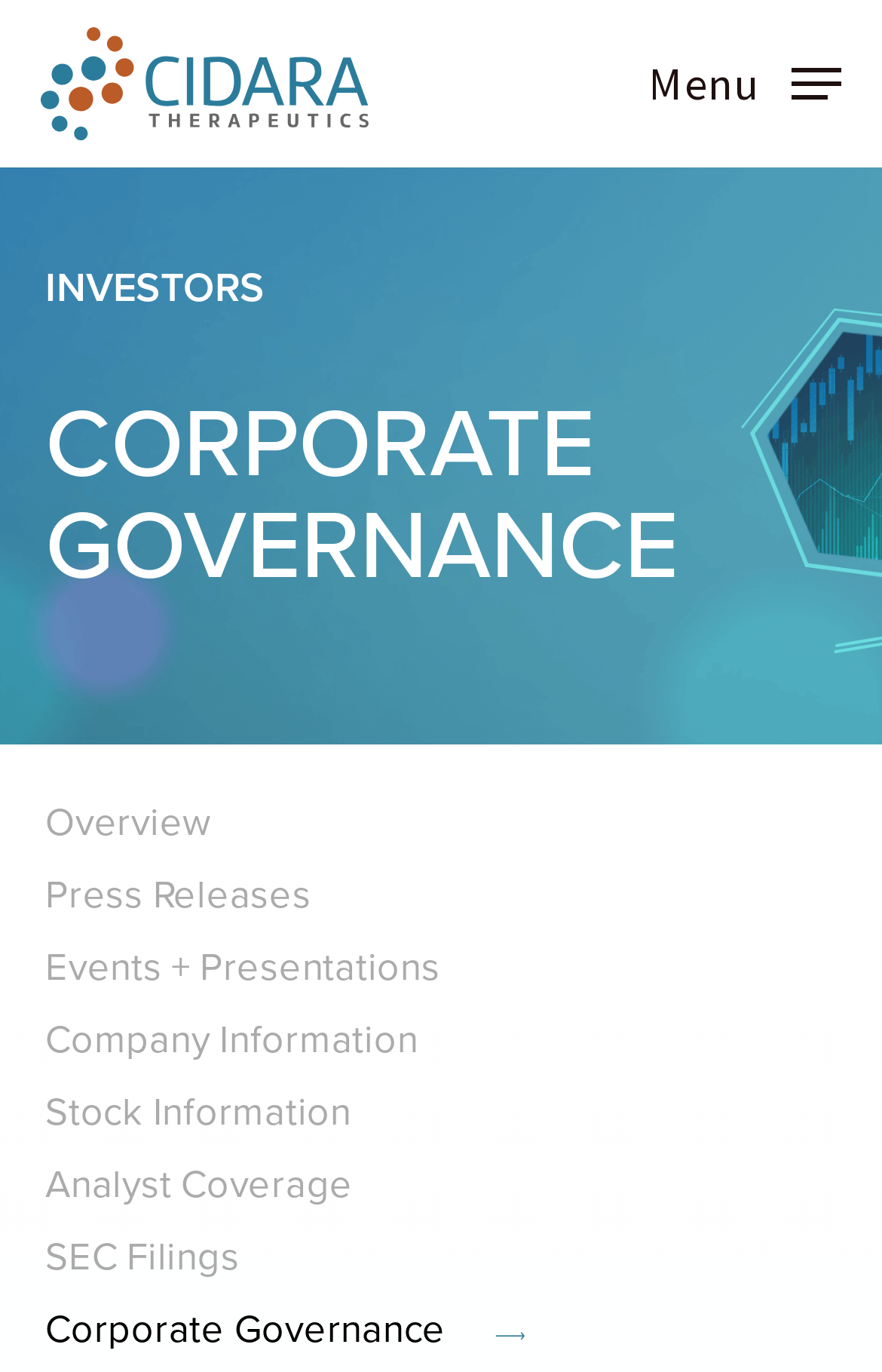Kindly determine the bounding box coordinates for the clickable area to achieve the given instruction: "Click the navigation menu button".

[0.736, 0.04, 0.954, 0.076]